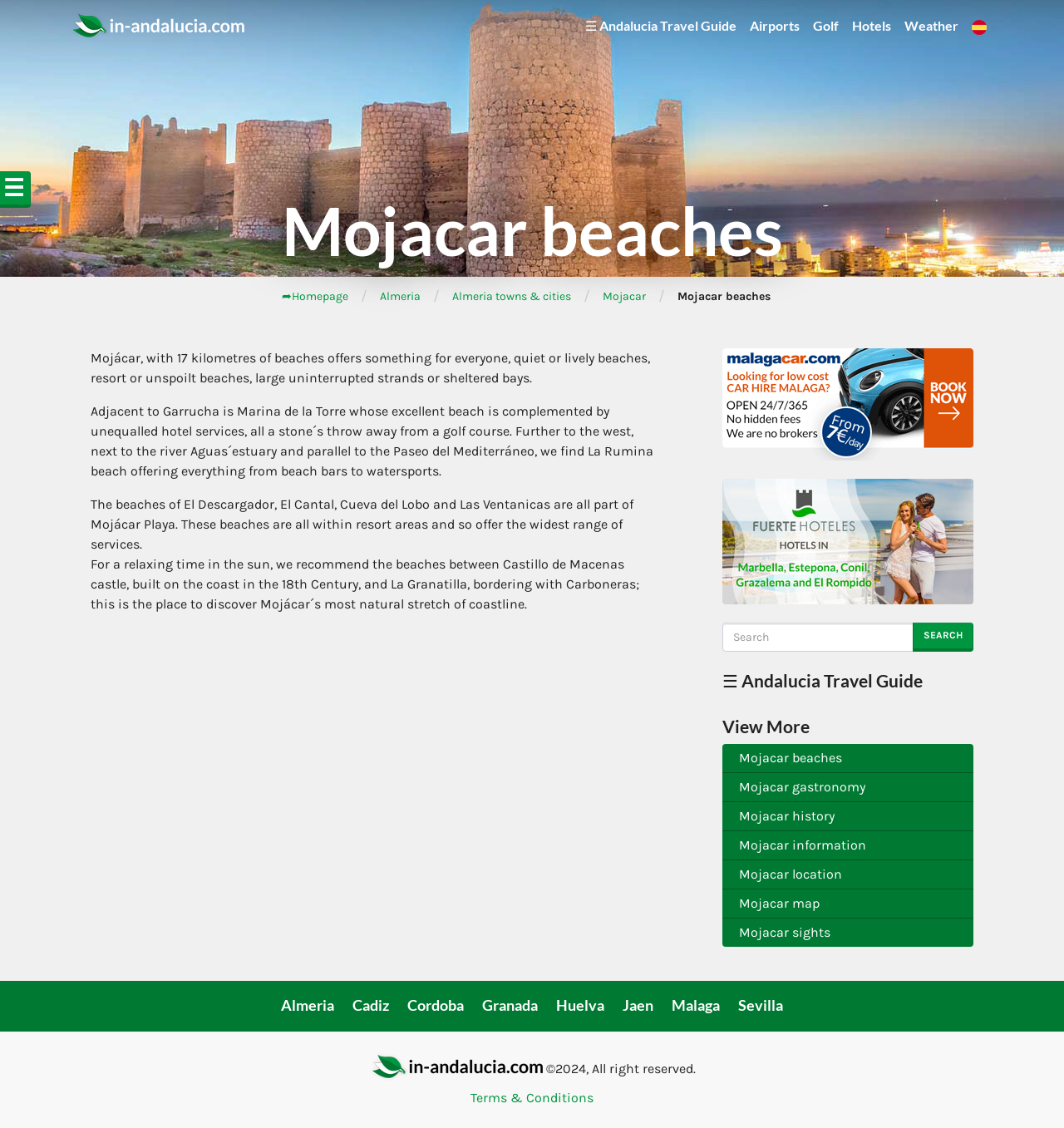Please specify the bounding box coordinates of the element that should be clicked to execute the given instruction: 'explore facilities'. Ensure the coordinates are four float numbers between 0 and 1, expressed as [left, top, right, bottom].

None